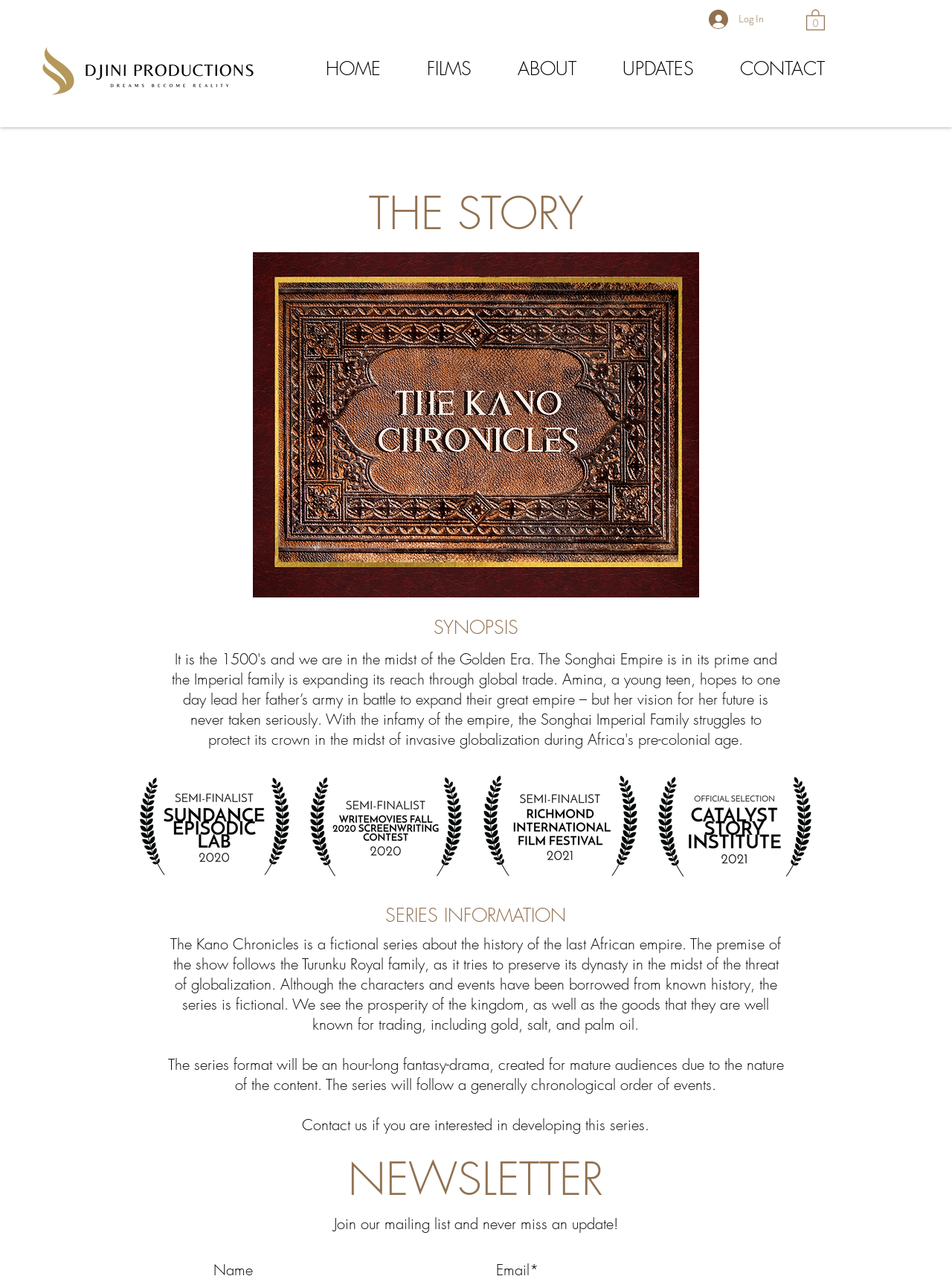Create a detailed description of the webpage's content and layout.

The webpage is about "The Kano Chronicles" by Djini Productions. At the top, there is a navigation menu with five links: "HOME", "FILMS", "ABOUT", "UPDATES", and "CONTACT". To the right of the navigation menu, there is a "Log In" button with an image, and a "Cart with 0 items" button with an SVG icon.

Below the navigation menu, the main content area is divided into several sections. The first section has a heading "THE STORY" and features a large image of "The Kano Chronicles Pitch Deck". The second section has a heading "SYNOPSIS" and displays three images of awards and recognition, including "SEMI-FINALIST - SUNDANCE EPISODIC LAB - 2020" and "OFFICIAL SELECTION - CATALYST STORY INSTITUTE - 2021".

The third section has a heading "SERIES INFORMATION" and provides a detailed description of the series, including its premise, format, and target audience. The text explains that the series is a fictional story about the last African empire, and it will be an hour-long fantasy-drama for mature audiences.

Finally, at the bottom of the page, there is a section with a heading "NEWSLETTER" and a call-to-action to join the mailing list to receive updates.